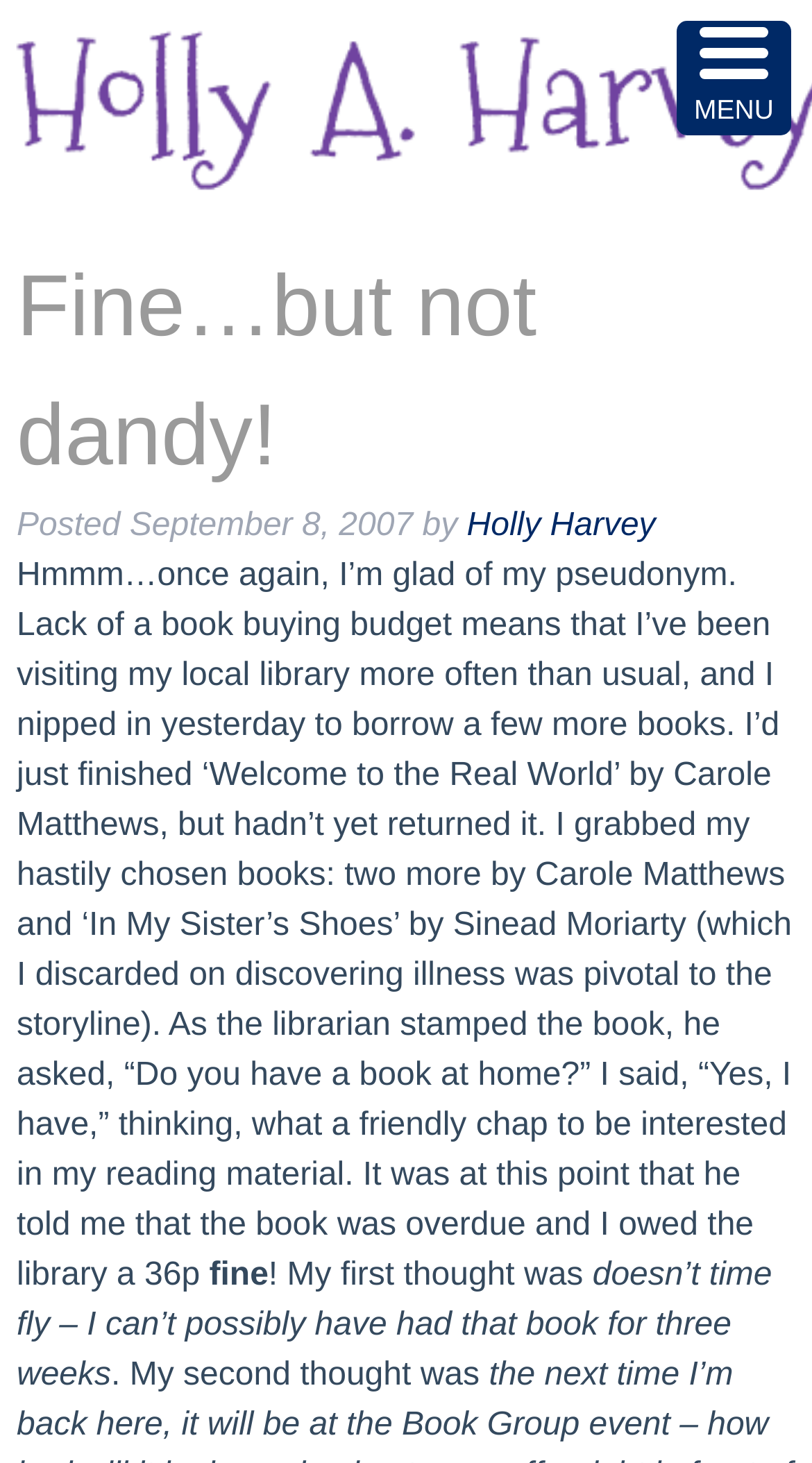What is the name of the author?
From the image, respond using a single word or phrase.

Holly Harvey